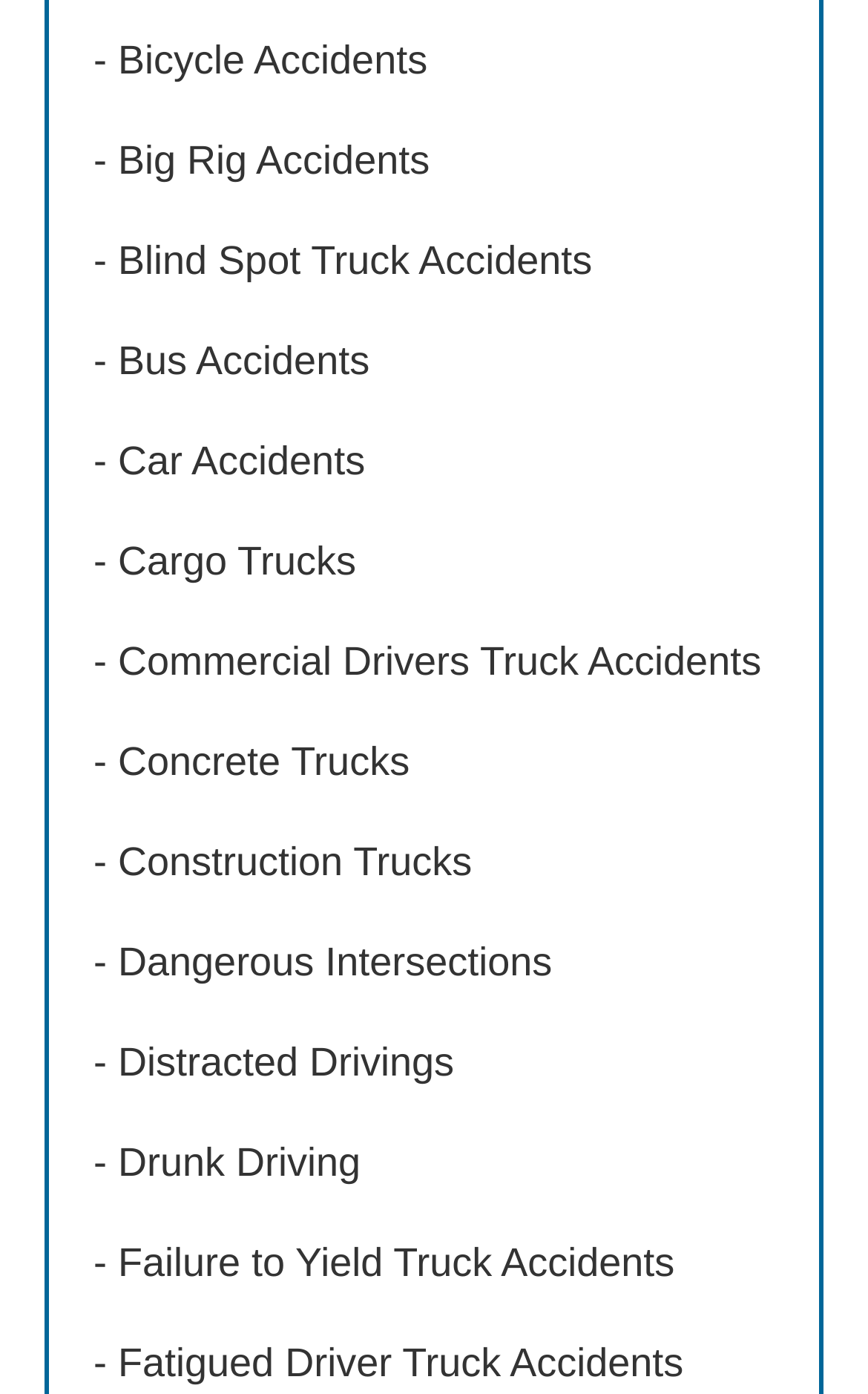How many words are in the longest link title?
Please answer the question as detailed as possible.

I examined the list of links on the webpage and found that the longest link title is 'Commercial Drivers Truck Accidents', which has 7 words.